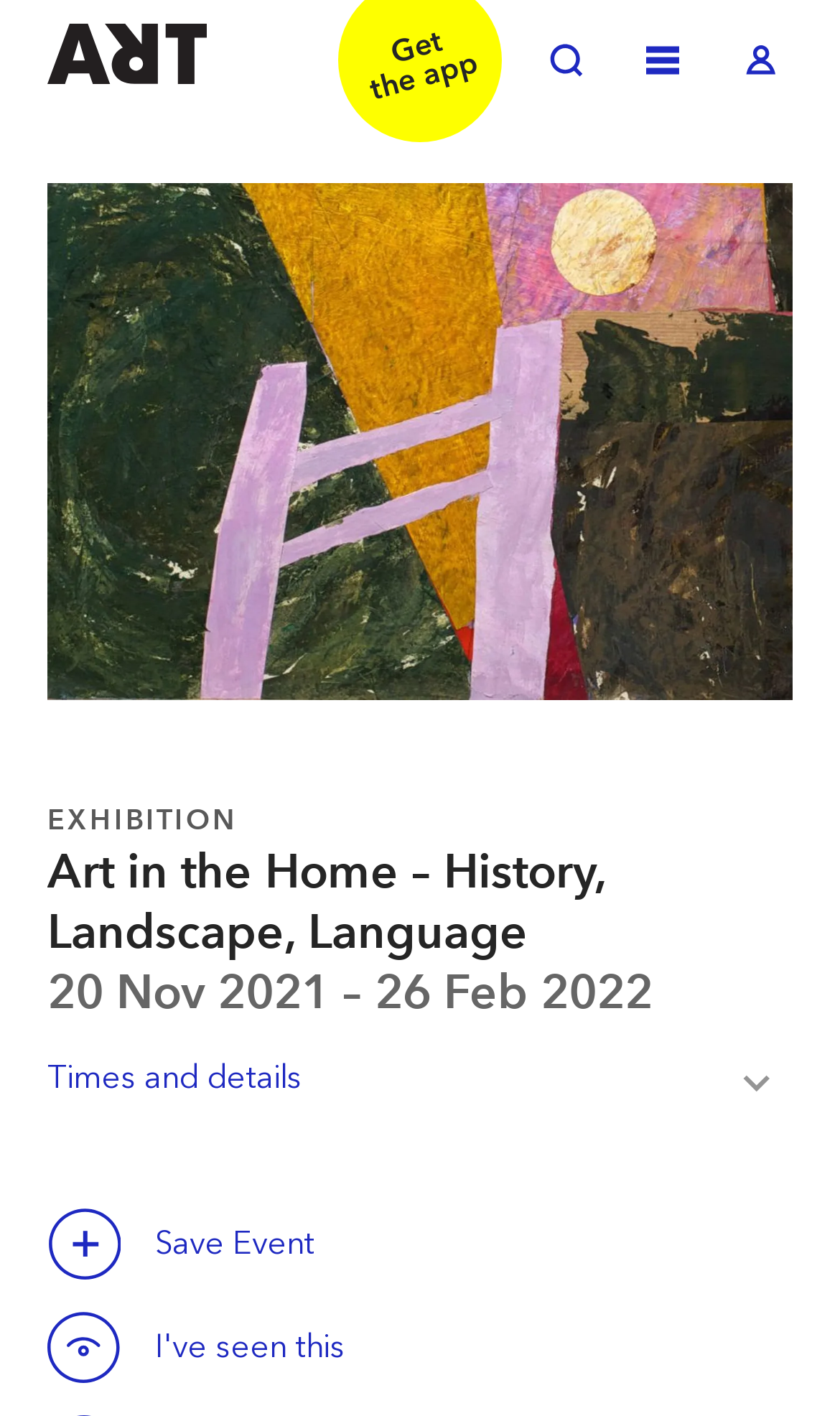What is the name of the exhibition?
Use the image to answer the question with a single word or phrase.

Art in the Home